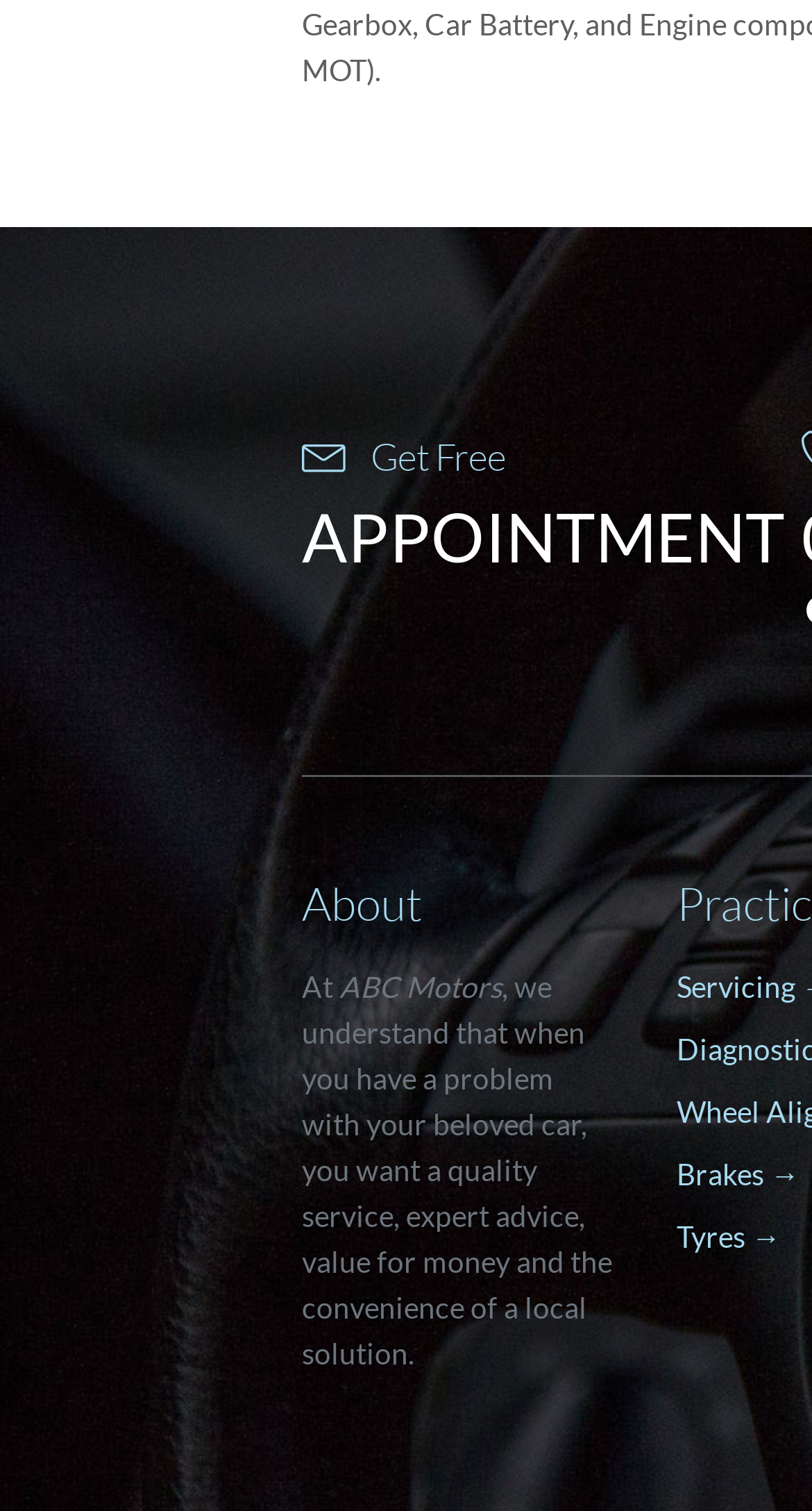How many links are there on the webpage?
Using the image provided, answer with just one word or phrase.

3